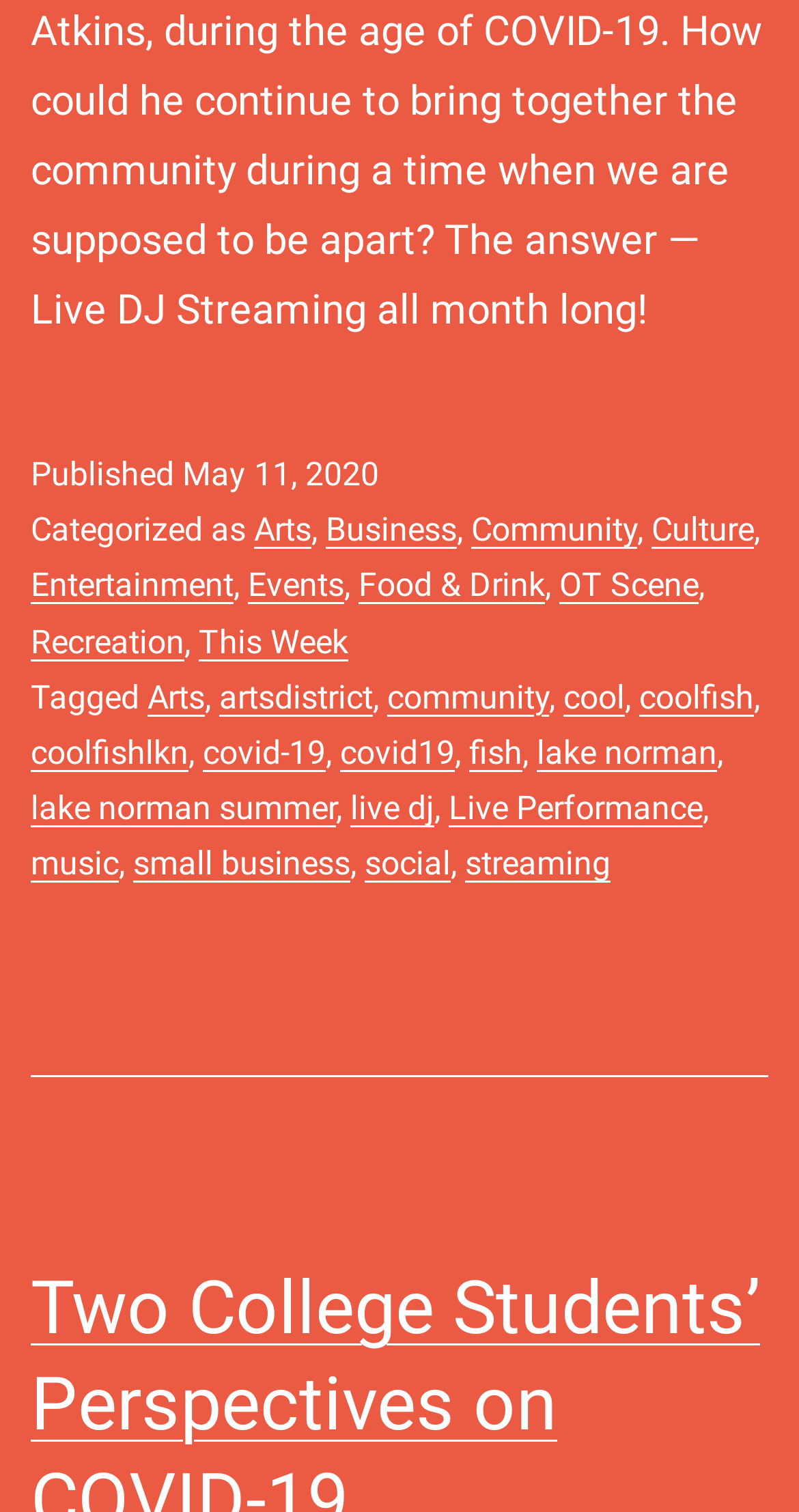Please give a one-word or short phrase response to the following question: 
How many commas are used to separate tags?

7